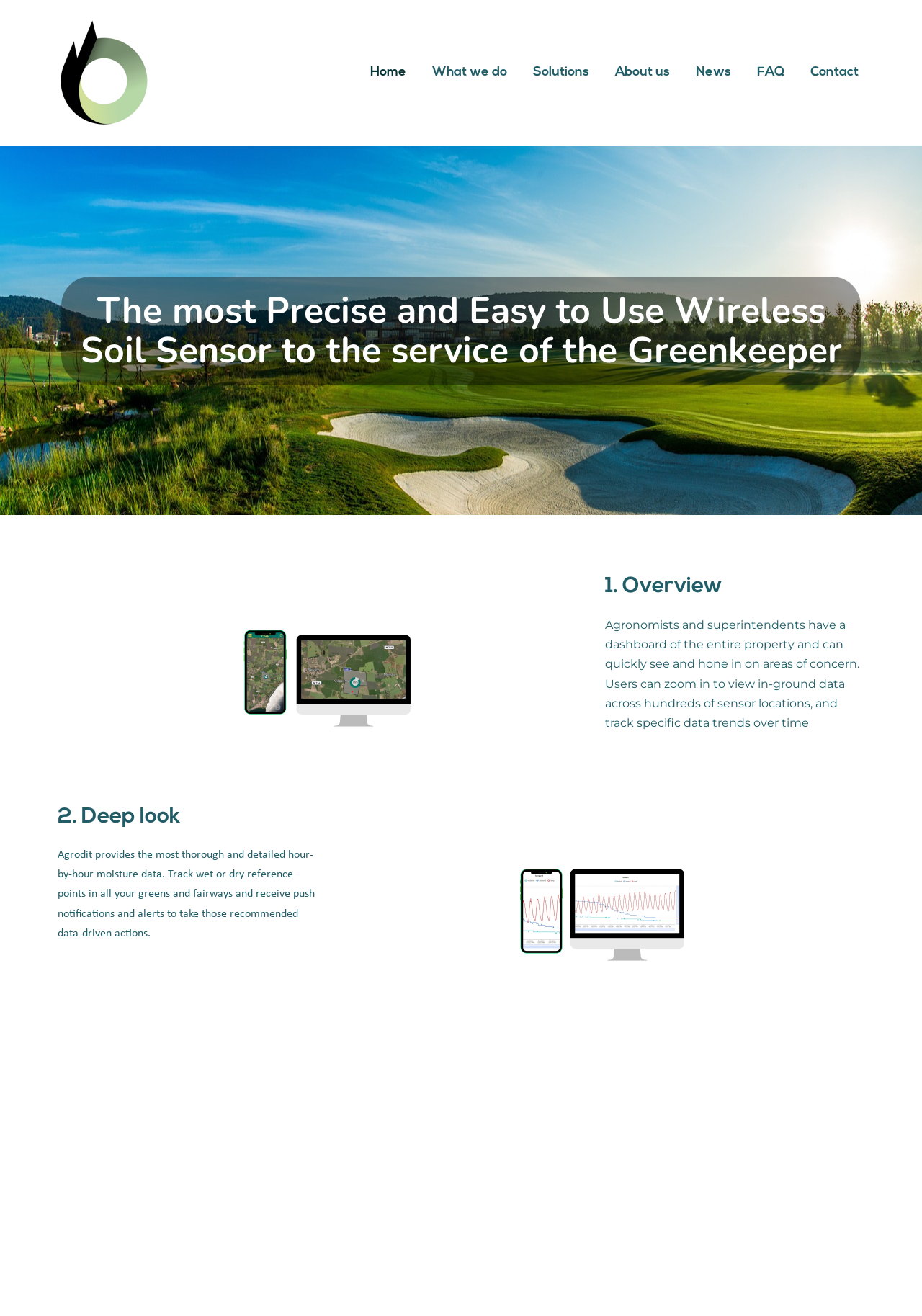Using the description "What we do", locate and provide the bounding box of the UI element.

[0.455, 0.047, 0.564, 0.064]